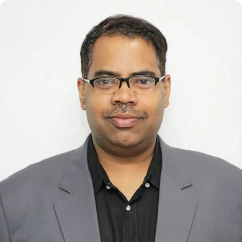Please examine the image and provide a detailed answer to the question: What is Raj Singhal's educational background?

According to the caption, Raj Singhal has an educational background with a B.Tech degree from IIT Delhi, indicating his academic credentials and expertise in his field.